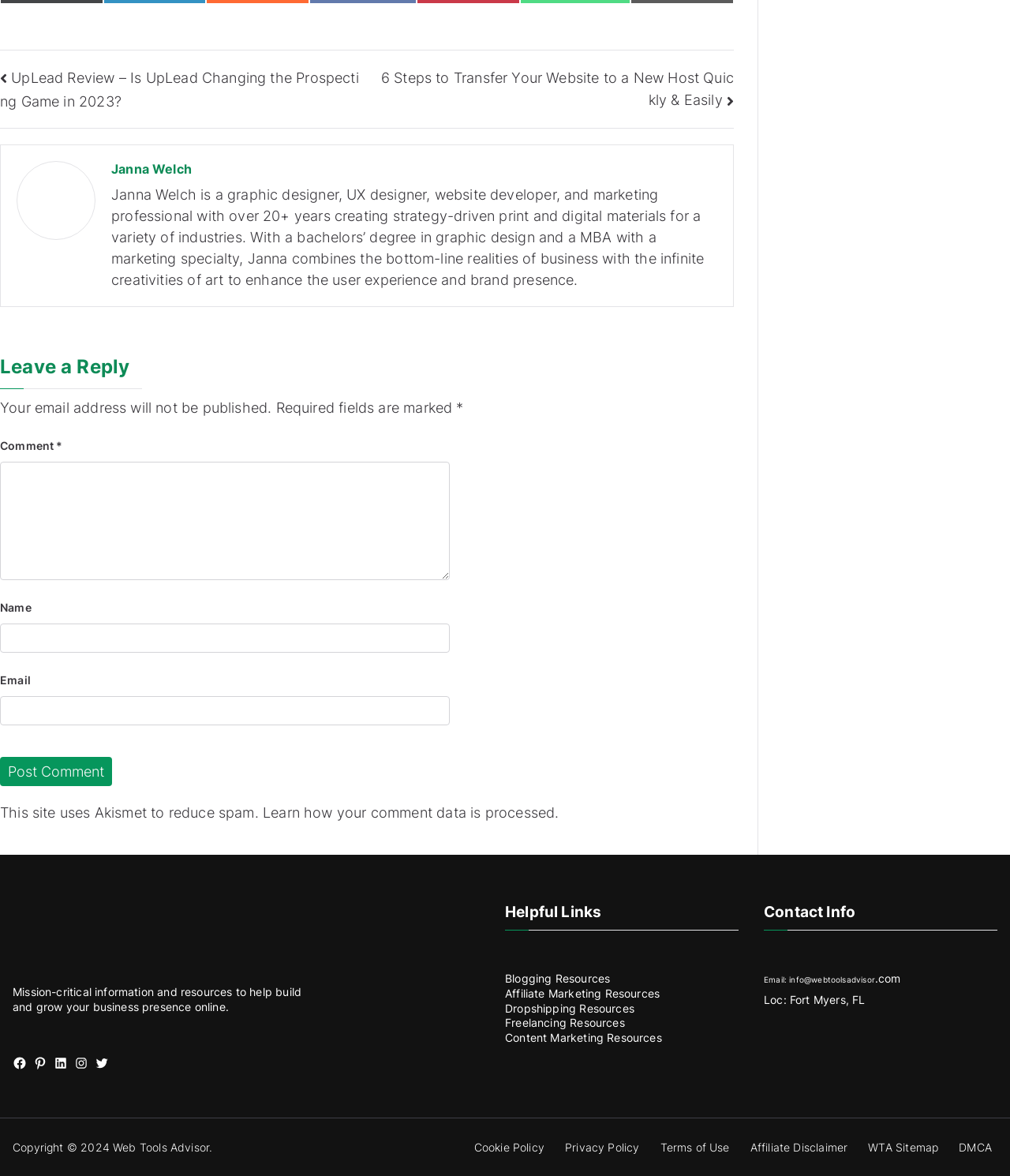Based on the image, give a detailed response to the question: What is the comment policy of the website?

The website uses Akismet to reduce spam, as mentioned in the static text element below the comment form, indicating that the website has a policy to minimize spam comments.